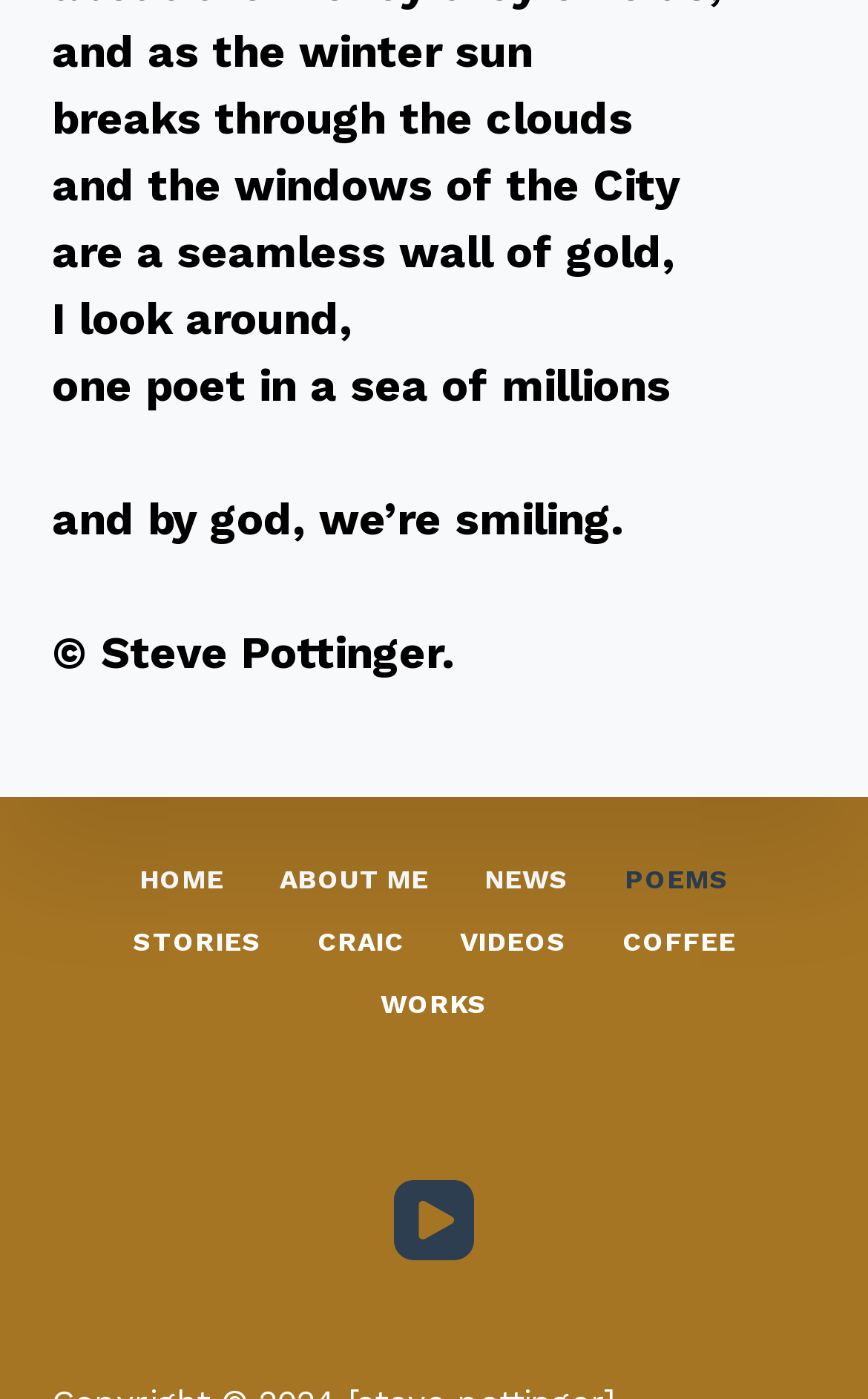Pinpoint the bounding box coordinates of the element that must be clicked to accomplish the following instruction: "view poems". The coordinates should be in the format of four float numbers between 0 and 1, i.e., [left, top, right, bottom].

[0.687, 0.618, 0.872, 0.642]